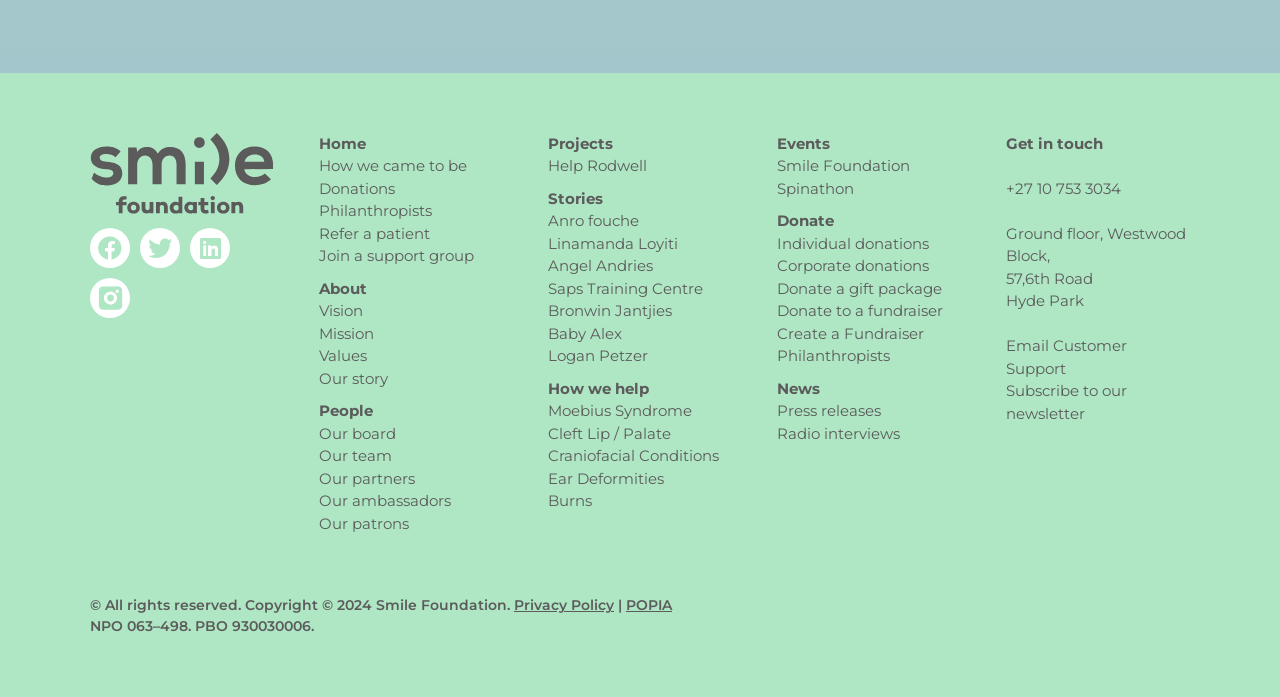Identify the bounding box of the HTML element described as: "How we came to be".

[0.249, 0.224, 0.365, 0.252]